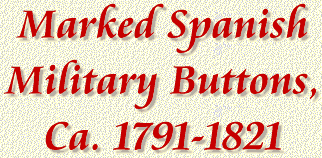Offer a detailed account of the various components present in the image.

The image features the title "Marked Spanish Military Buttons, Ca. 1791-1821," presented in an elegant, bold red font against a textured cream background. This caption emphasizes the historical significance and period of the Spanish military buttons, highlighting their use during a pivotal era in Spain's military history. The design of the text suggests a formal presentation, indicative of the scholarly or archival nature of the content, likely aimed at collectors, historians, or enthusiasts of military artifacts.